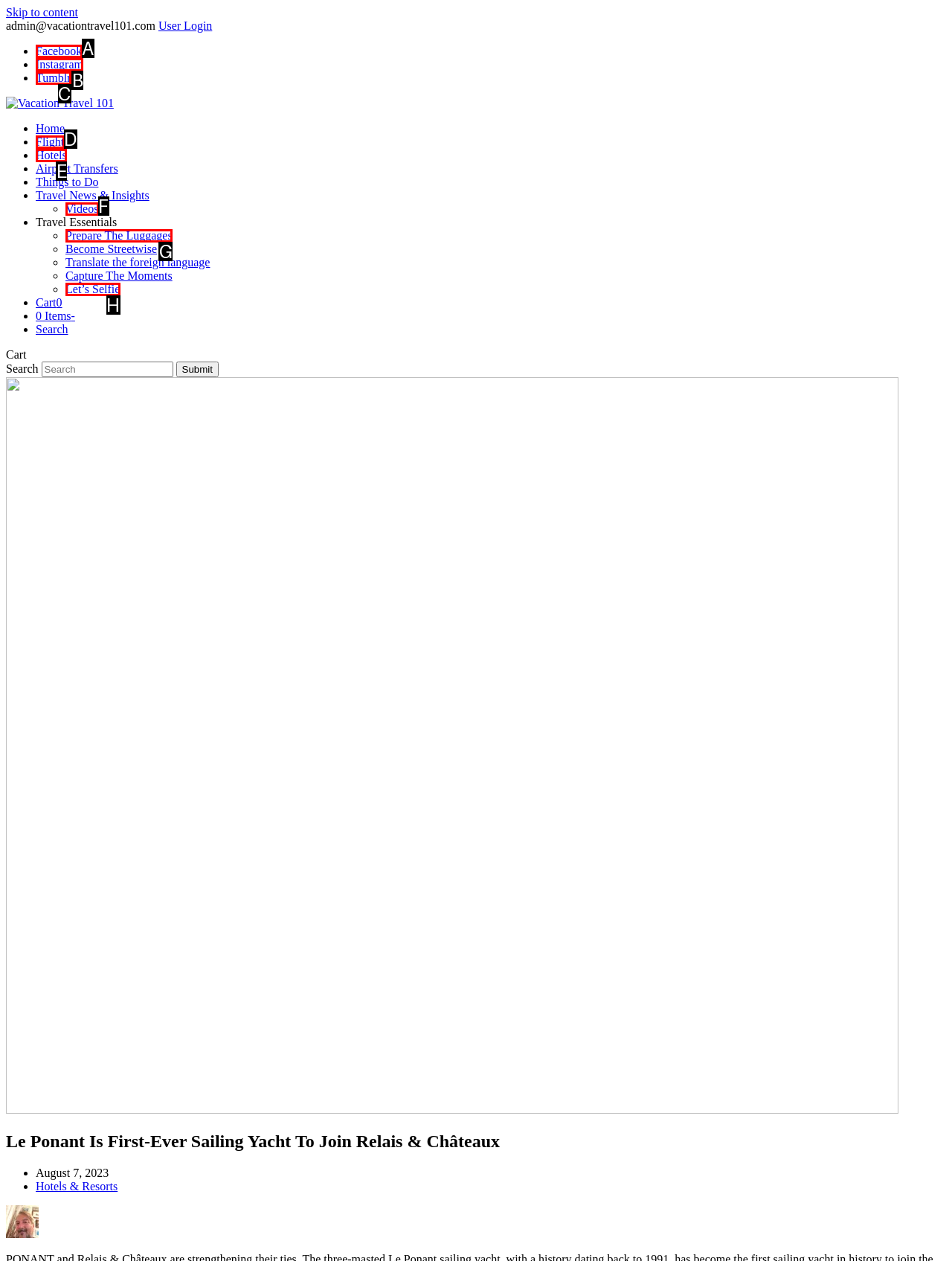Tell me which option best matches the description: Instagram
Answer with the option's letter from the given choices directly.

B